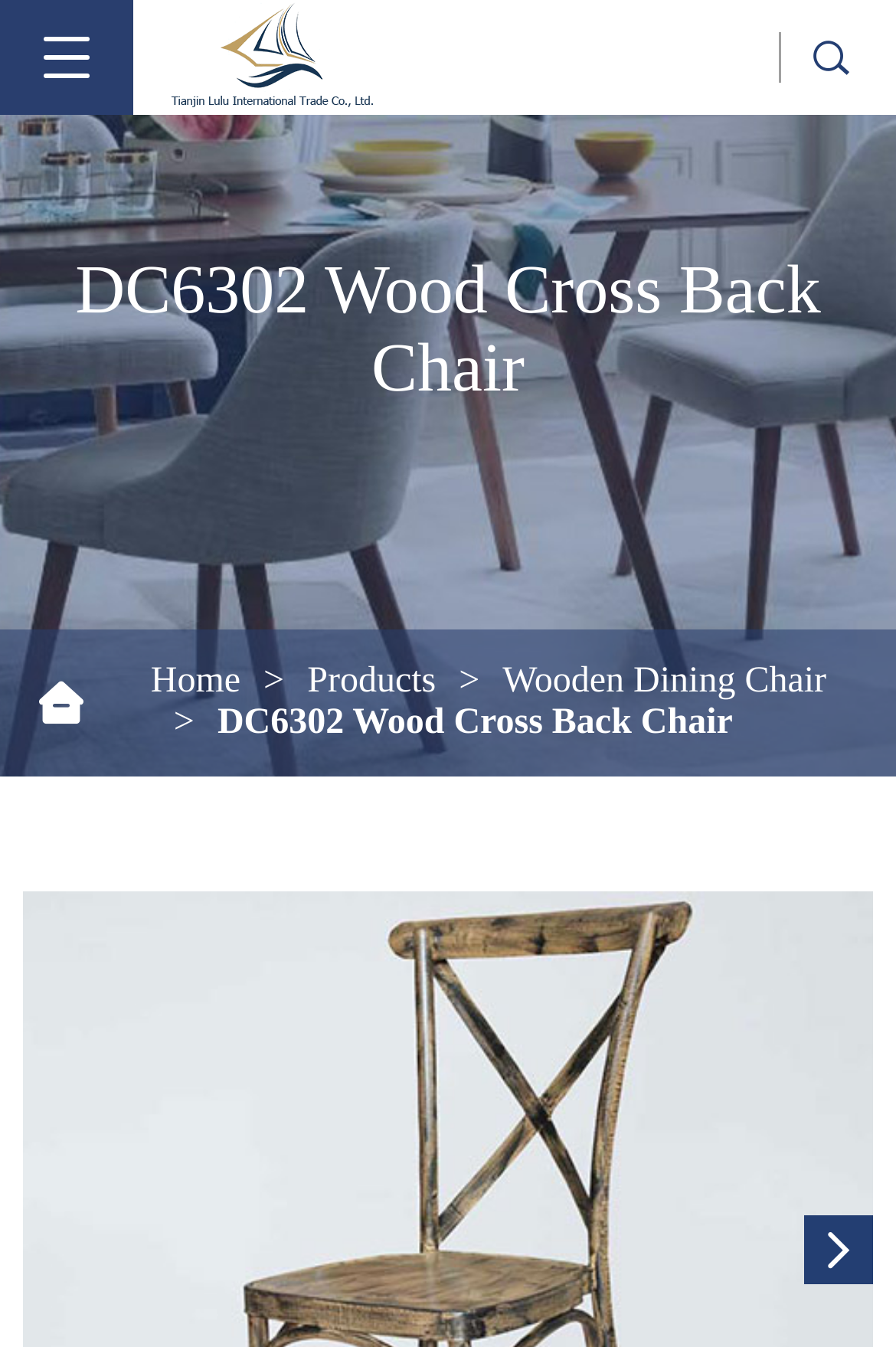How many navigation links are there?
Analyze the image and deliver a detailed answer to the question.

There are three navigation links: 'Home', 'Products', and 'Wooden Dining Chair'. These links can be found in the middle of the webpage, horizontally aligned.